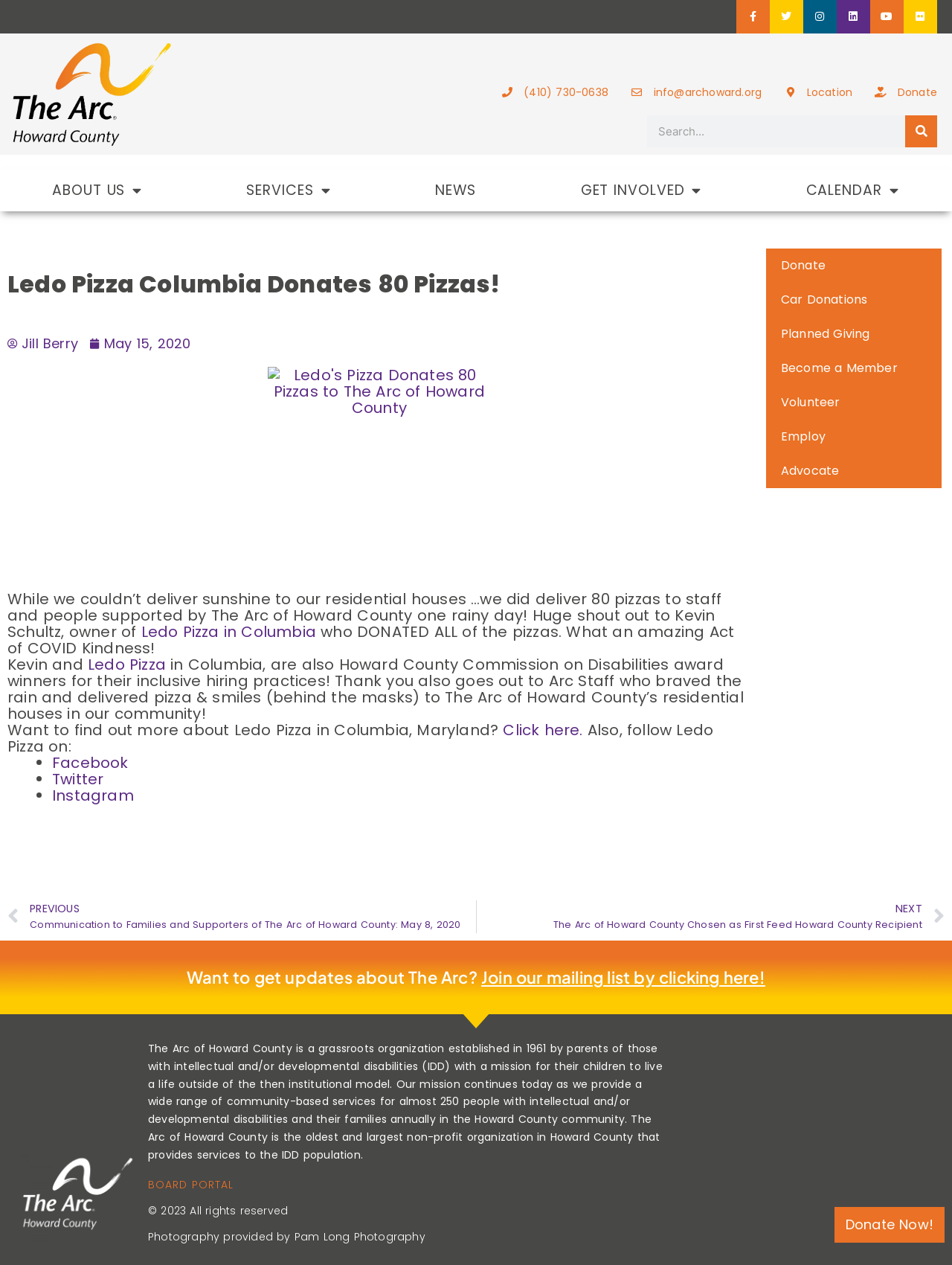Using the description "parent_node: Search name="s" placeholder="Search..."", locate and provide the bounding box of the UI element.

[0.68, 0.091, 0.951, 0.116]